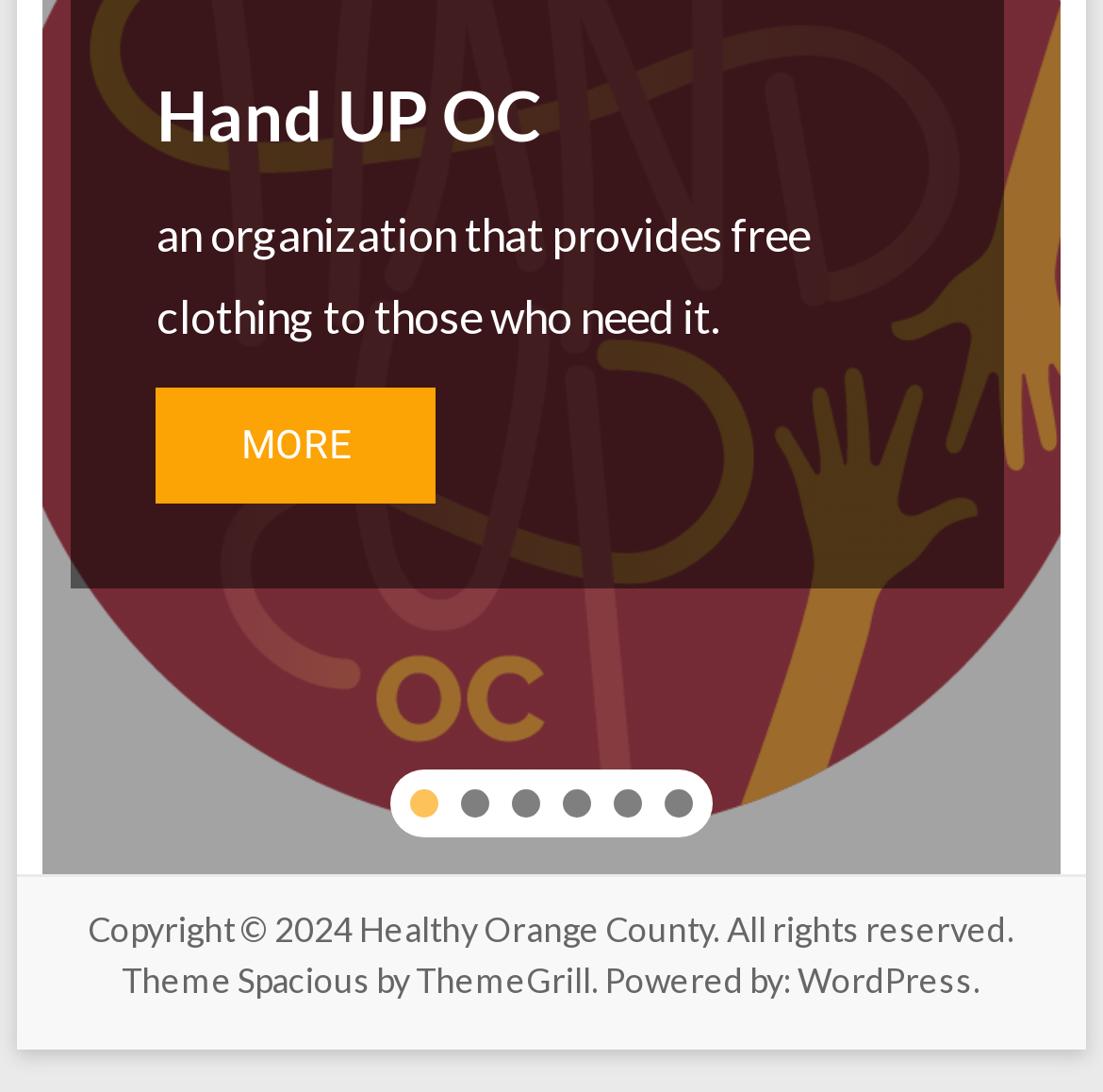Identify the bounding box coordinates of the section to be clicked to complete the task described by the following instruction: "visit the 'Spacious' website". The coordinates should be four float numbers between 0 and 1, formatted as [left, top, right, bottom].

[0.215, 0.878, 0.336, 0.917]